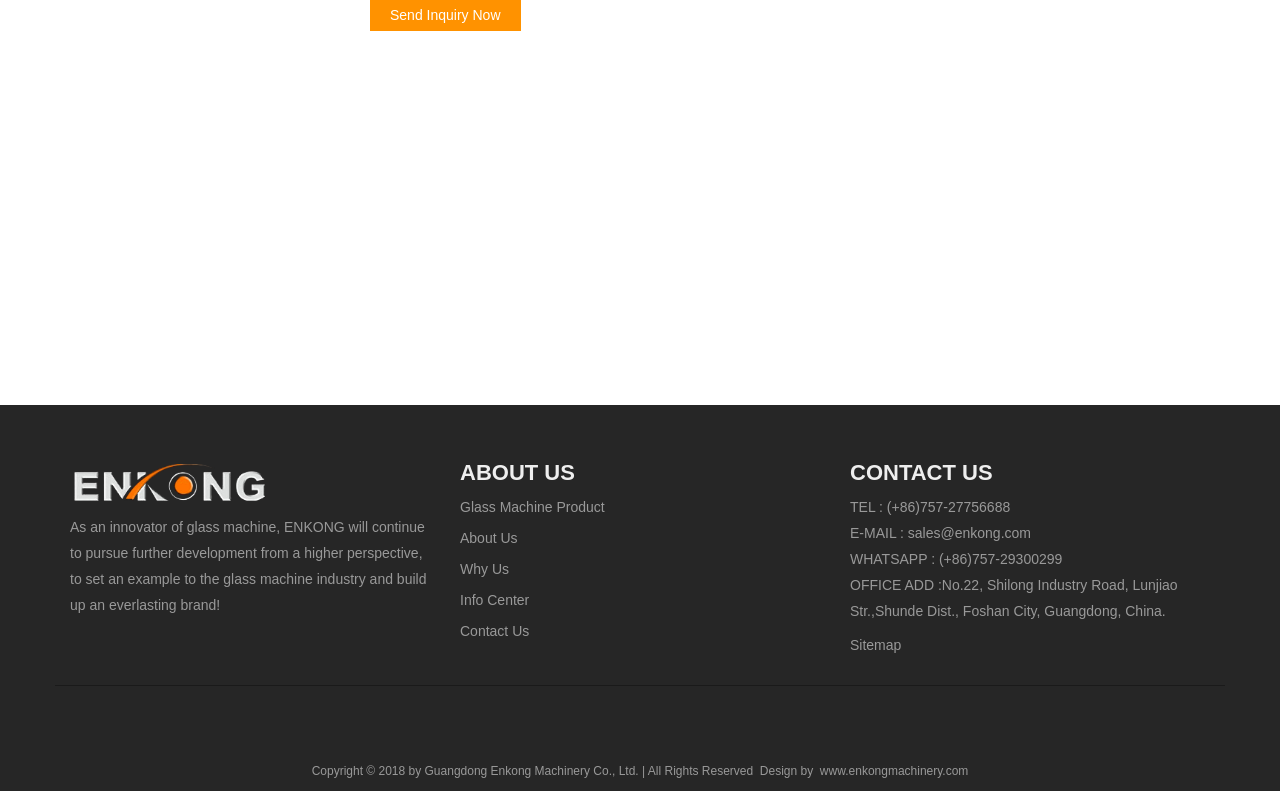Can you identify the bounding box coordinates of the clickable region needed to carry out this instruction: 'Check Copyright information'? The coordinates should be four float numbers within the range of 0 to 1, stated as [left, top, right, bottom].

[0.243, 0.966, 0.757, 0.983]